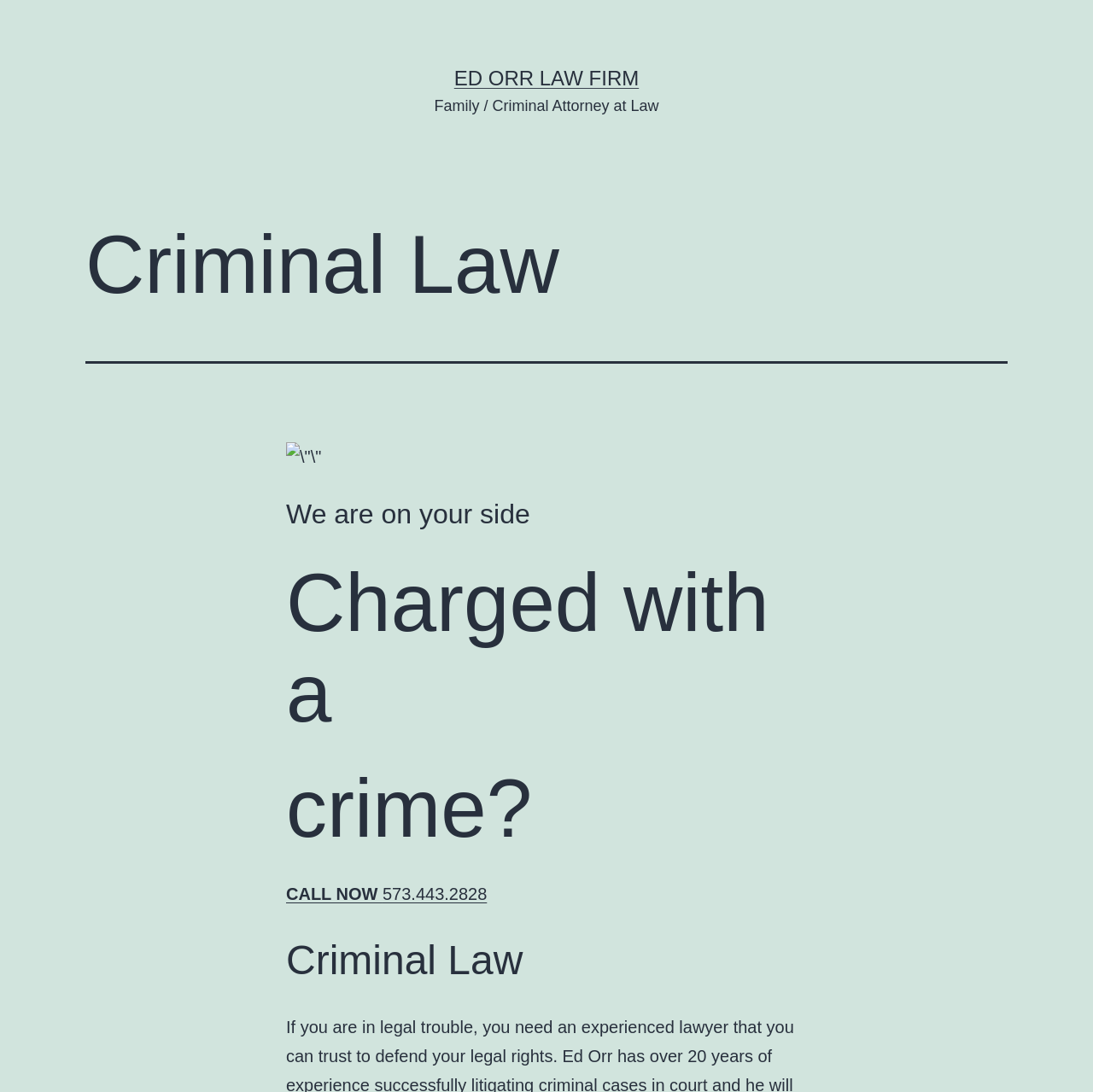Given the element description "Ed Orr Law Firm" in the screenshot, predict the bounding box coordinates of that UI element.

[0.415, 0.061, 0.585, 0.082]